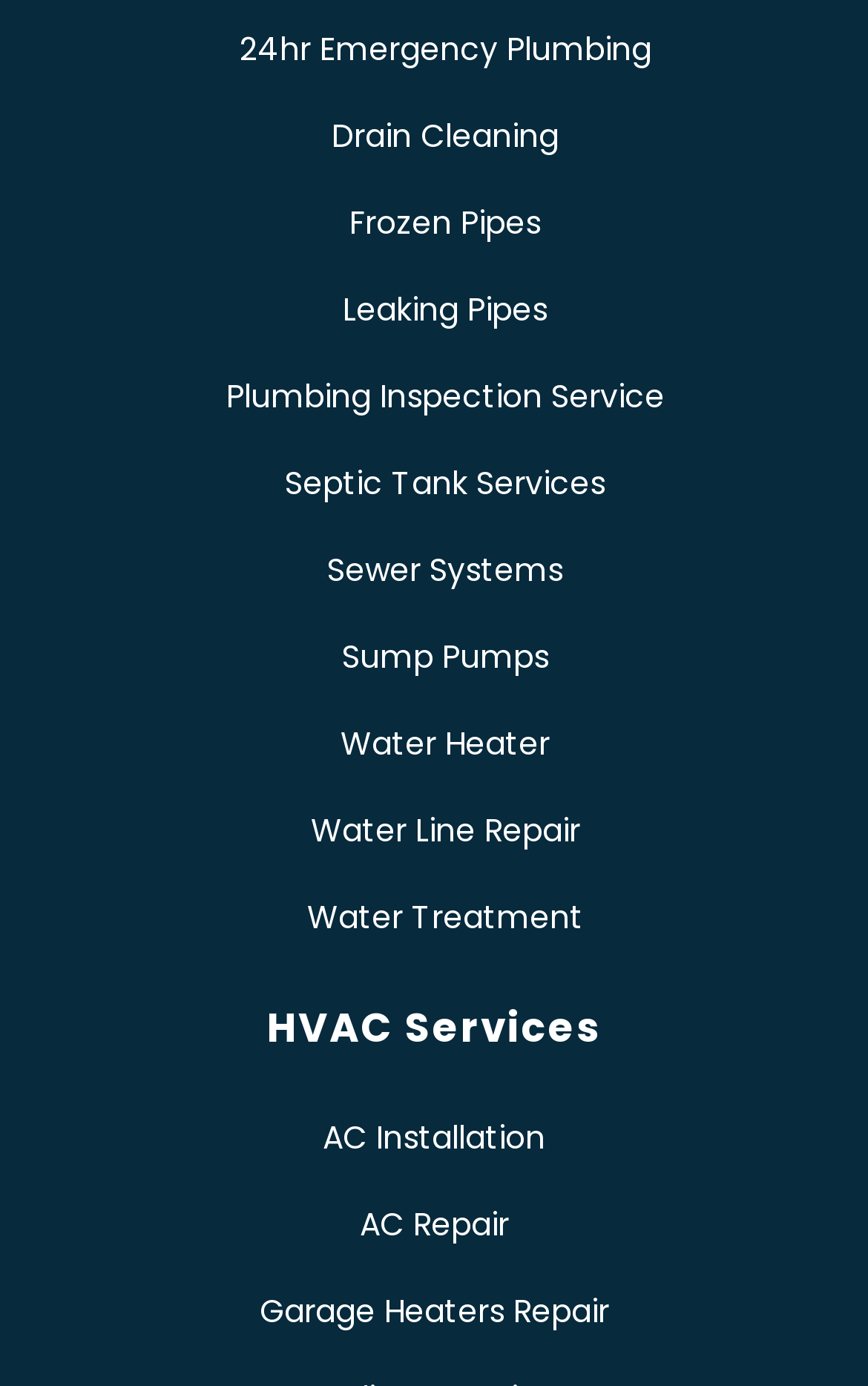What is the vertical position of 'Drain Cleaning' relative to '24hr Emergency Plumbing'?
From the screenshot, provide a brief answer in one word or phrase.

Below